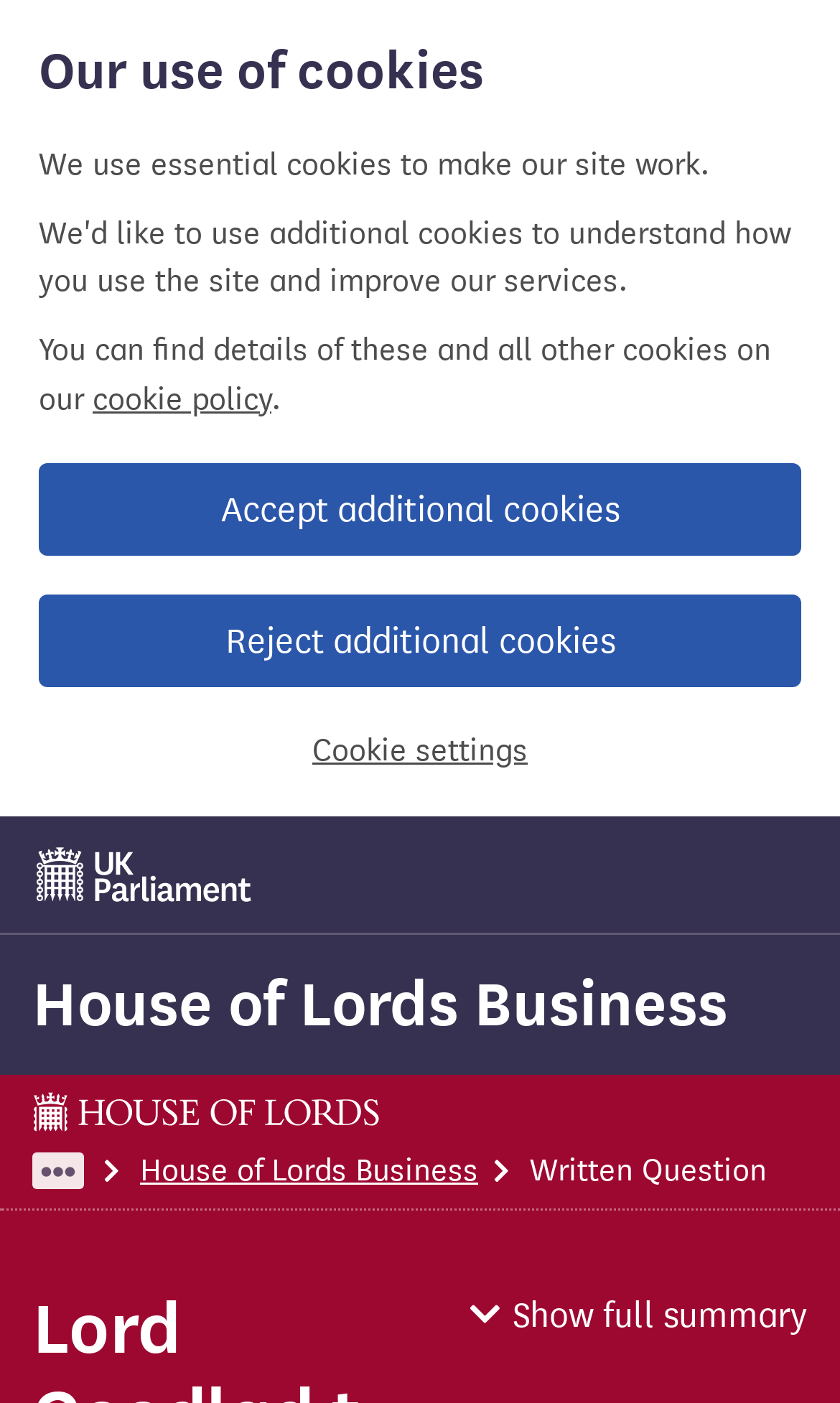Given the element description: "House of Lords Business", predict the bounding box coordinates of this UI element. The coordinates must be four float numbers between 0 and 1, given as [left, top, right, bottom].

[0.562, 0.822, 0.964, 0.848]